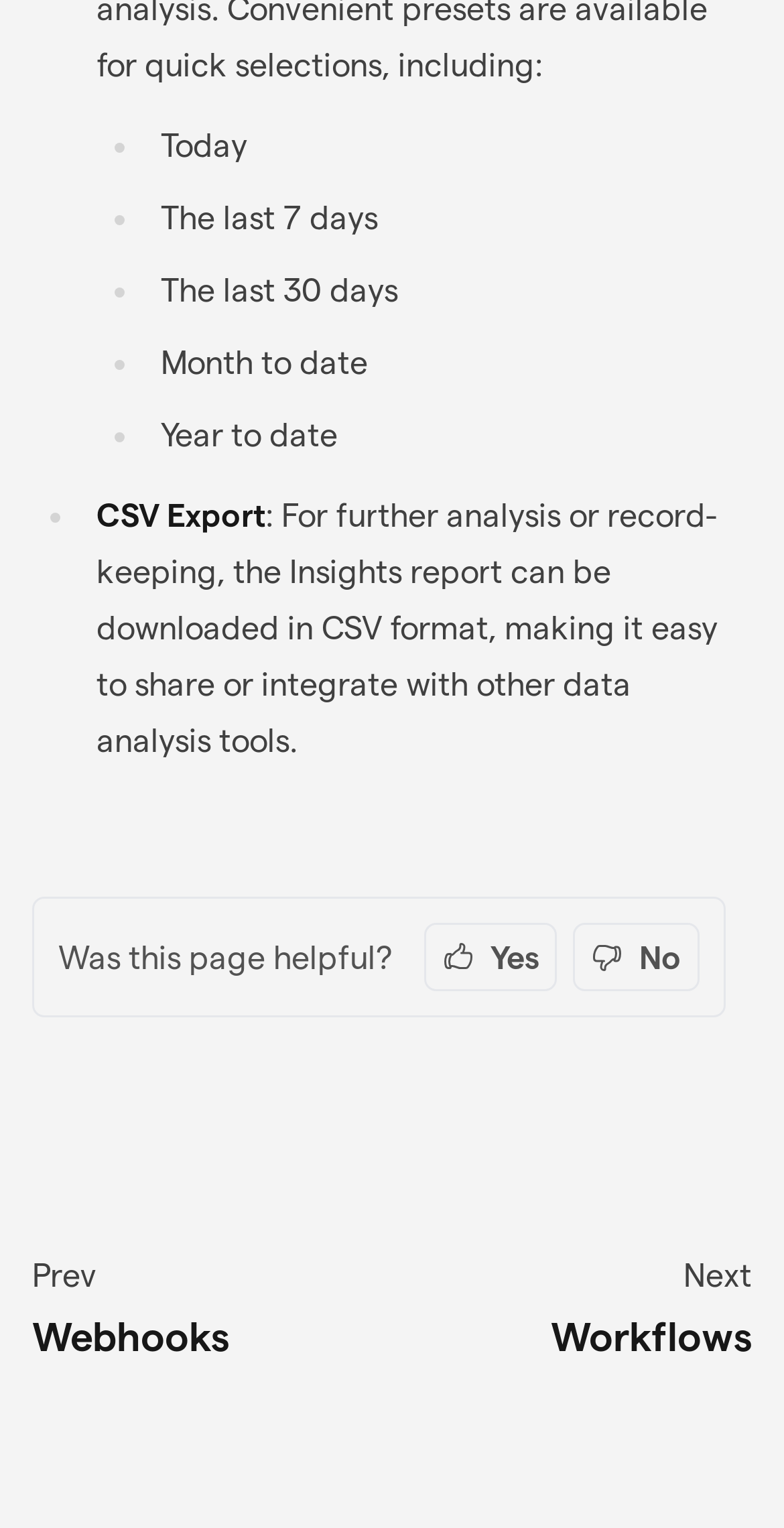Give the bounding box coordinates for the element described as: "No".

[0.731, 0.604, 0.892, 0.649]